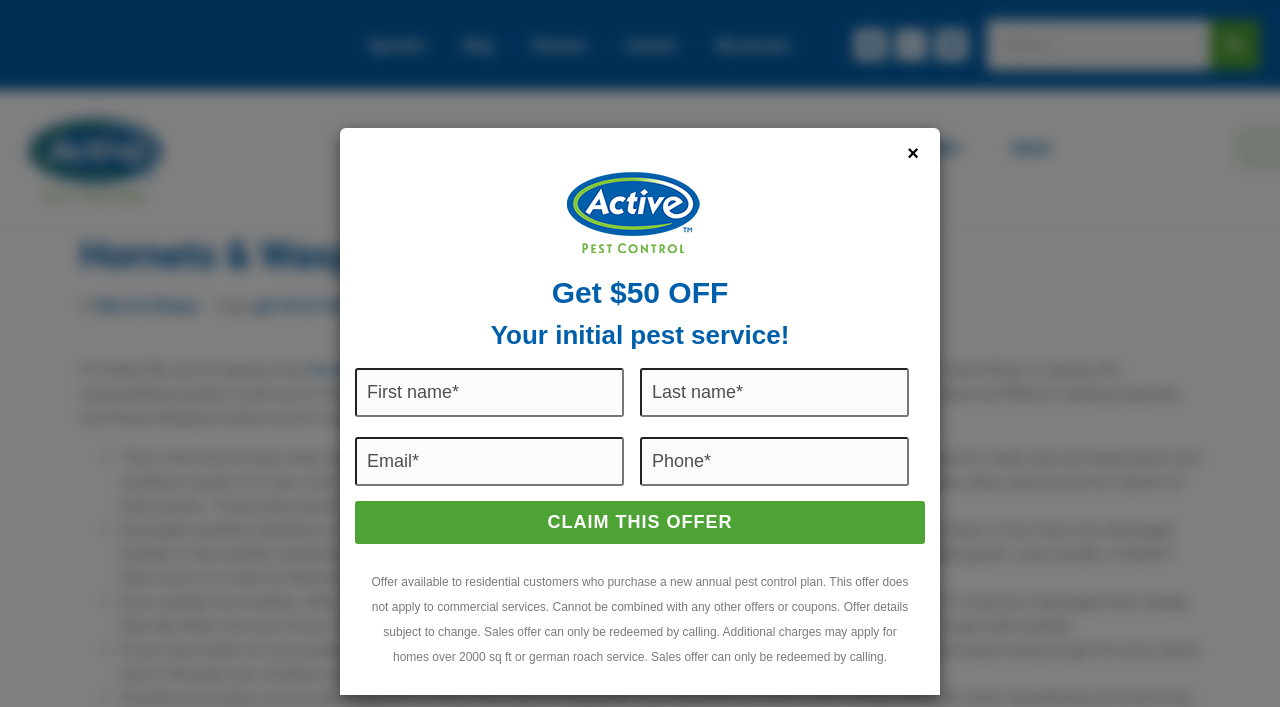Determine the bounding box coordinates for the area that should be clicked to carry out the following instruction: "Claim This Offer".

[0.277, 0.709, 0.723, 0.769]